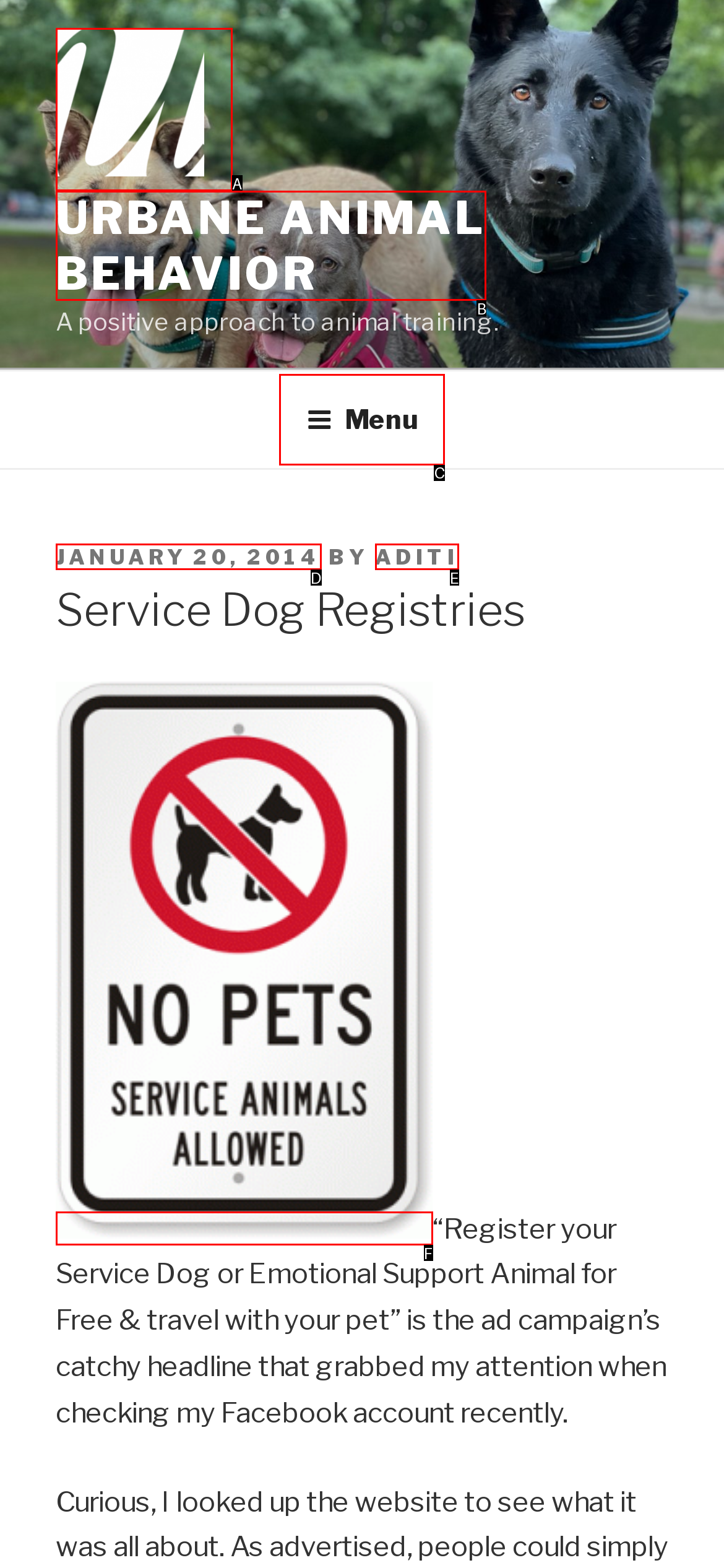Using the description: aditi, find the best-matching HTML element. Indicate your answer with the letter of the chosen option.

E